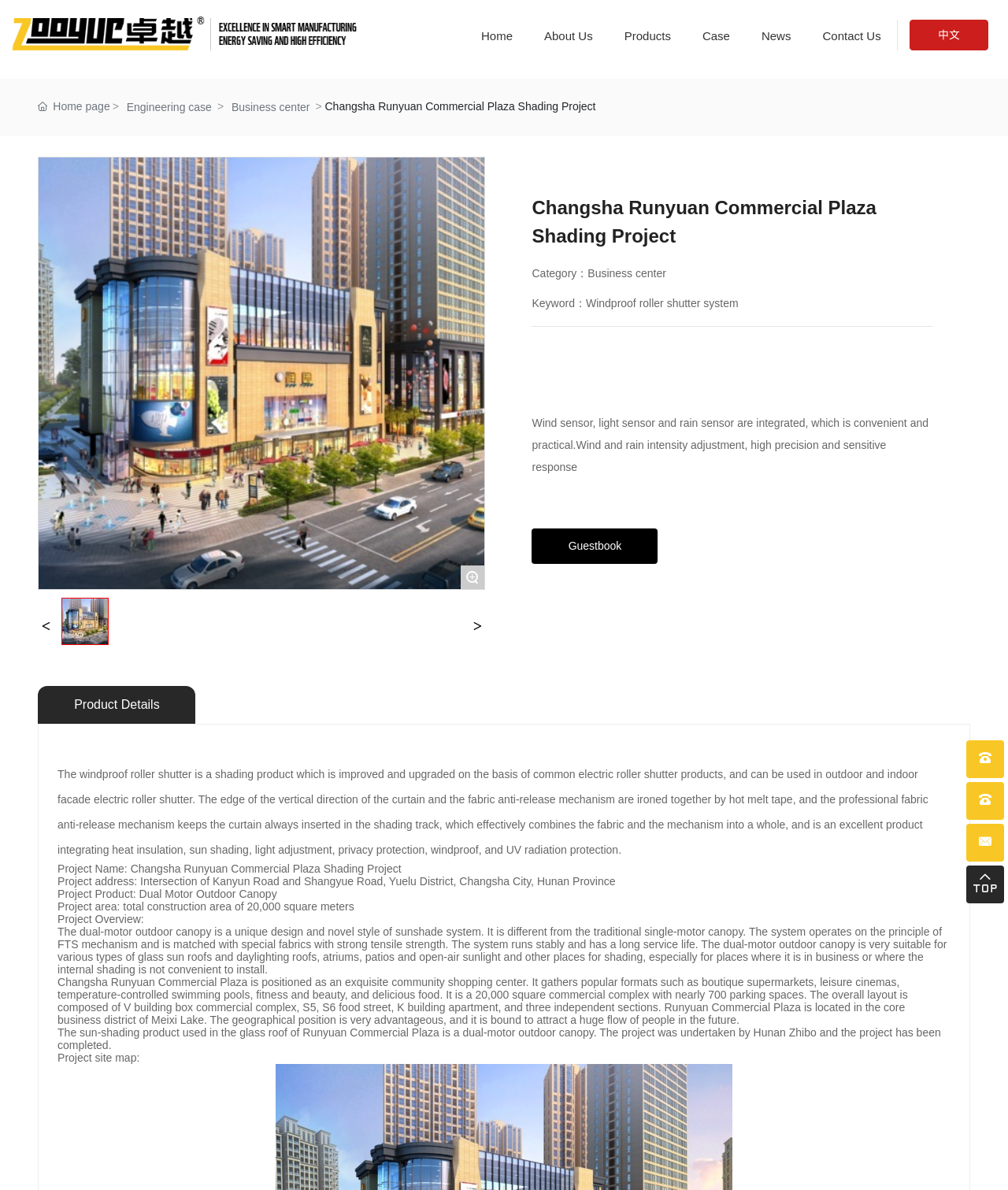Respond to the question with just a single word or phrase: 
What is the feature of the windproof roller shutter?

Wind and rain intensity adjustment